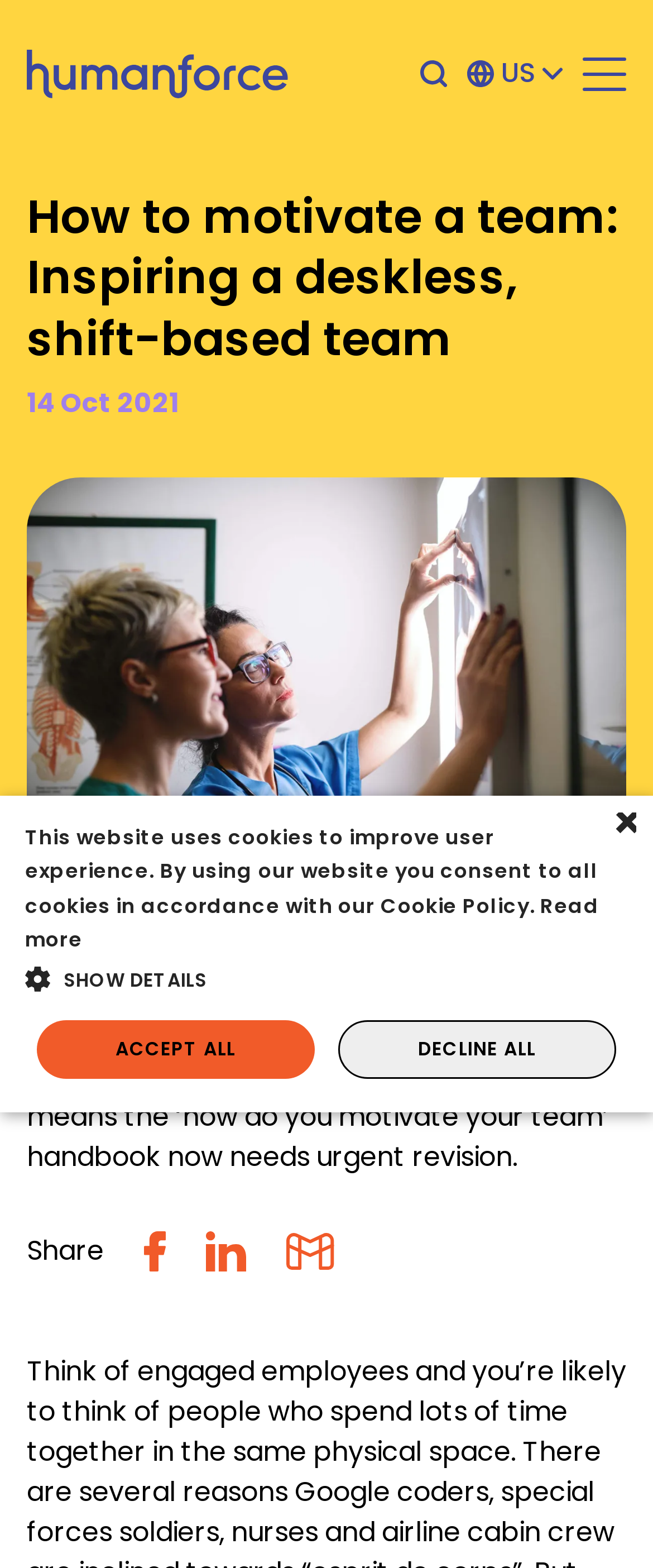What can be done with the article?
Using the visual information, answer the question in a single word or phrase.

Share